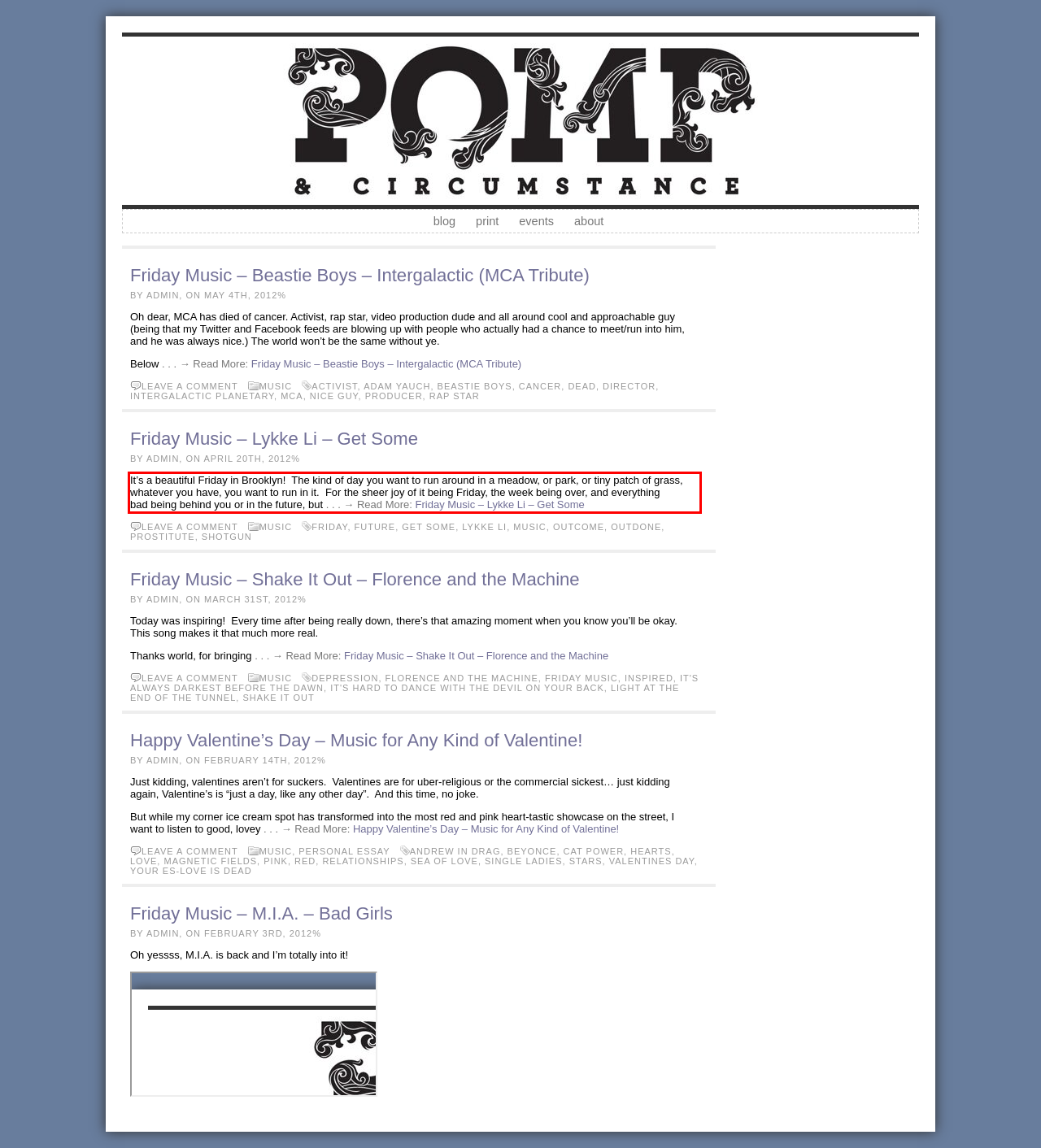You are provided with a screenshot of a webpage containing a red bounding box. Please extract the text enclosed by this red bounding box.

It’s a beautiful Friday in Brooklyn! The kind of day you want to run around in a meadow, or park, or tiny patch of grass, whatever you have, you want to run in it. For the sheer joy of it being Friday, the week being over, and everything bad being behind you or in the future, but . . . → Read More: Friday Music – Lykke Li – Get Some